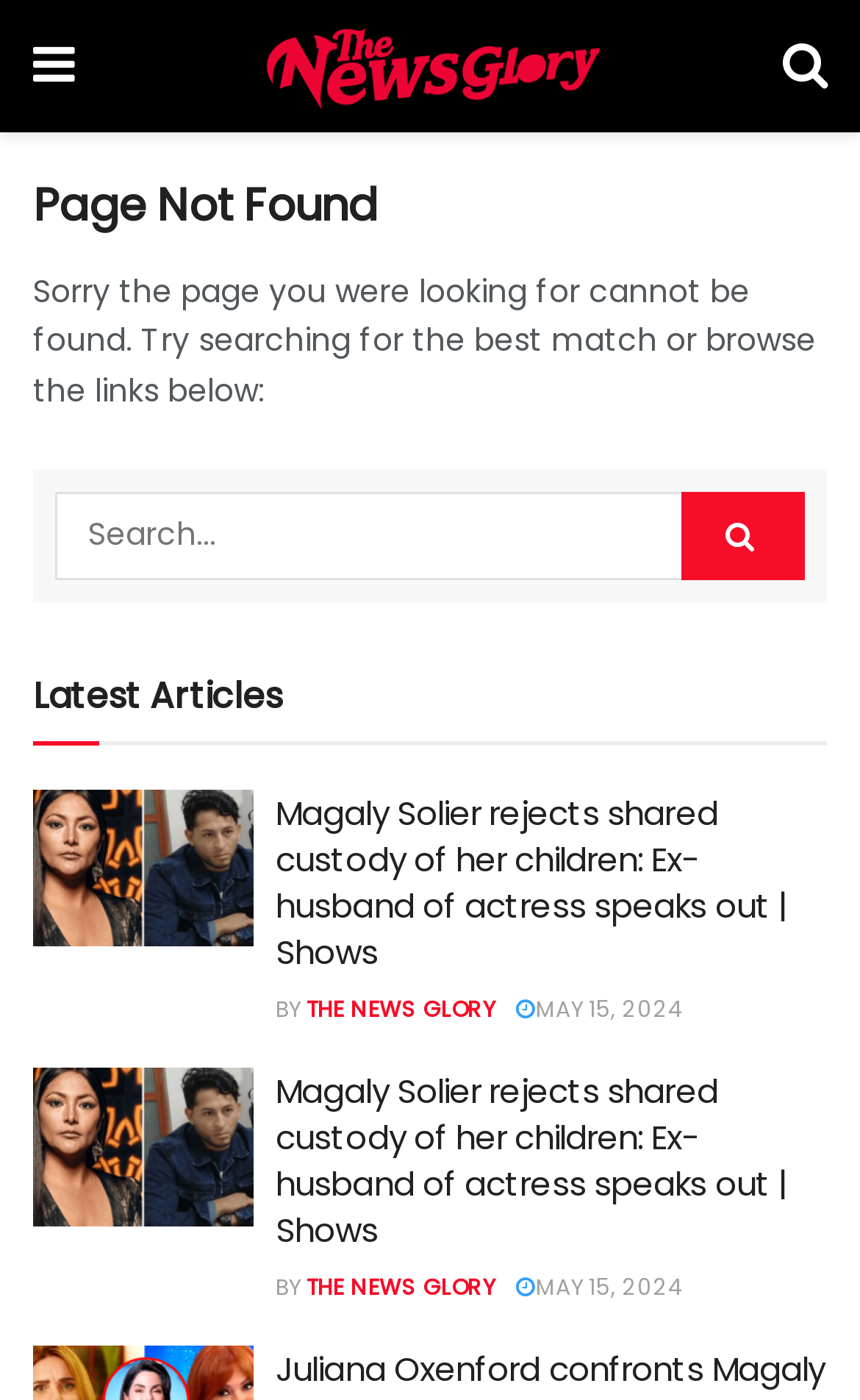Respond with a single word or phrase to the following question: How many articles are listed?

2